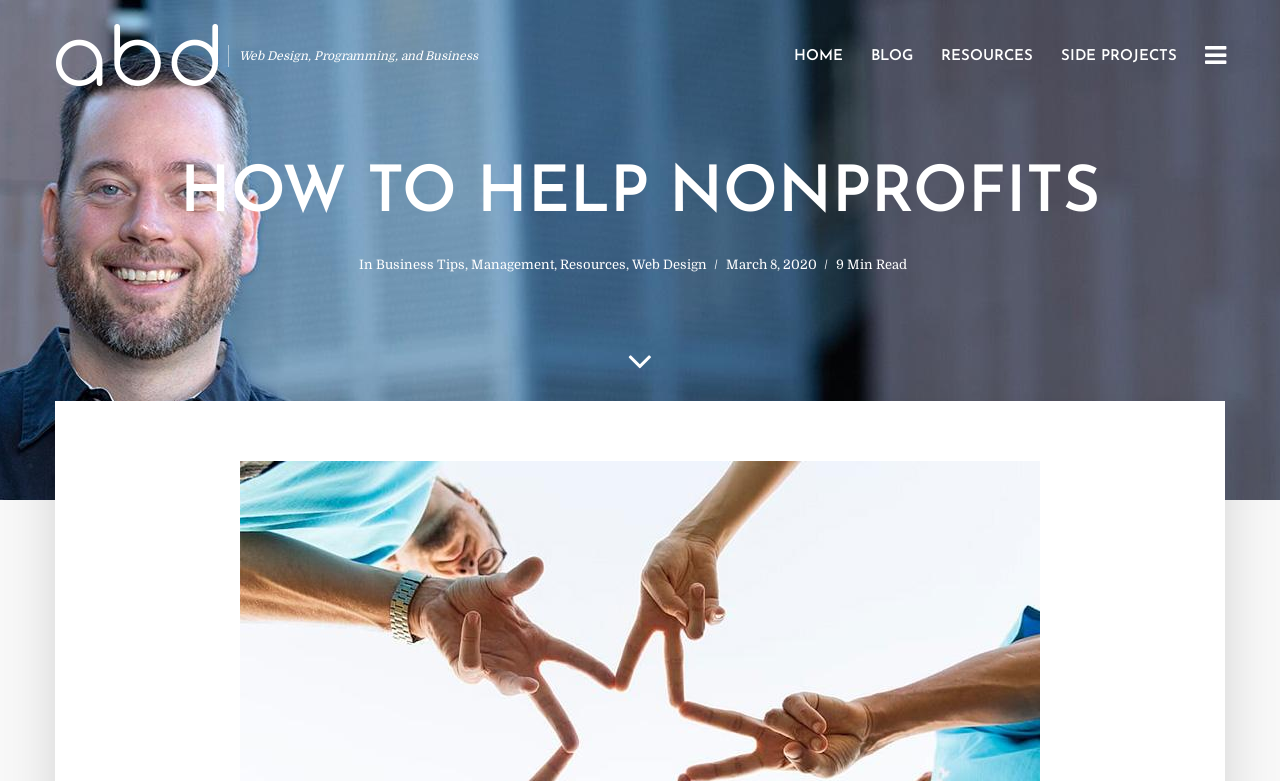What is the topic of the article?
Provide a short answer using one word or a brief phrase based on the image.

How to Help Nonprofits